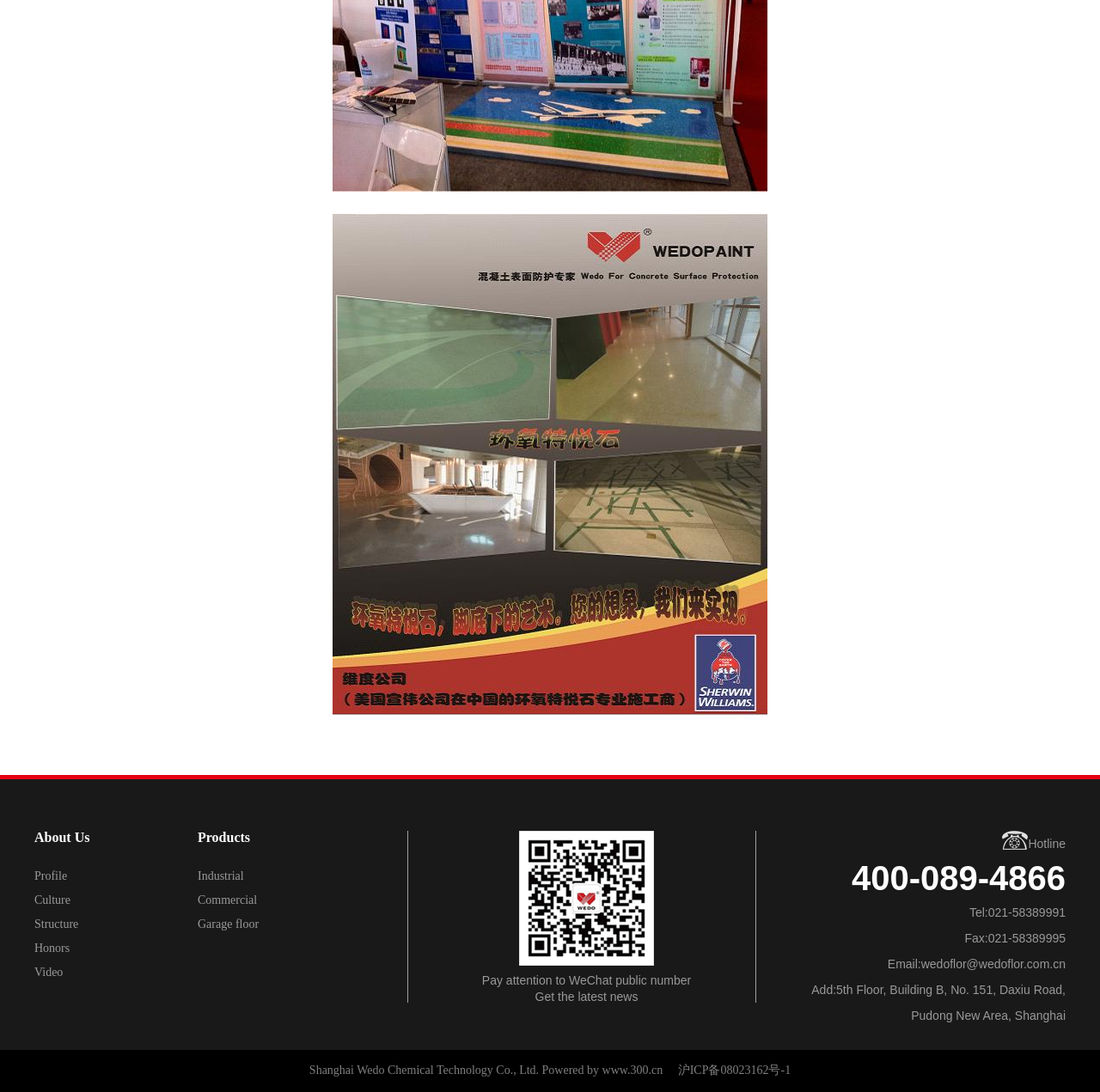Can you find the bounding box coordinates for the element that needs to be clicked to execute this instruction: "Click on Products"? The coordinates should be given as four float numbers between 0 and 1, i.e., [left, top, right, bottom].

[0.18, 0.76, 0.227, 0.772]